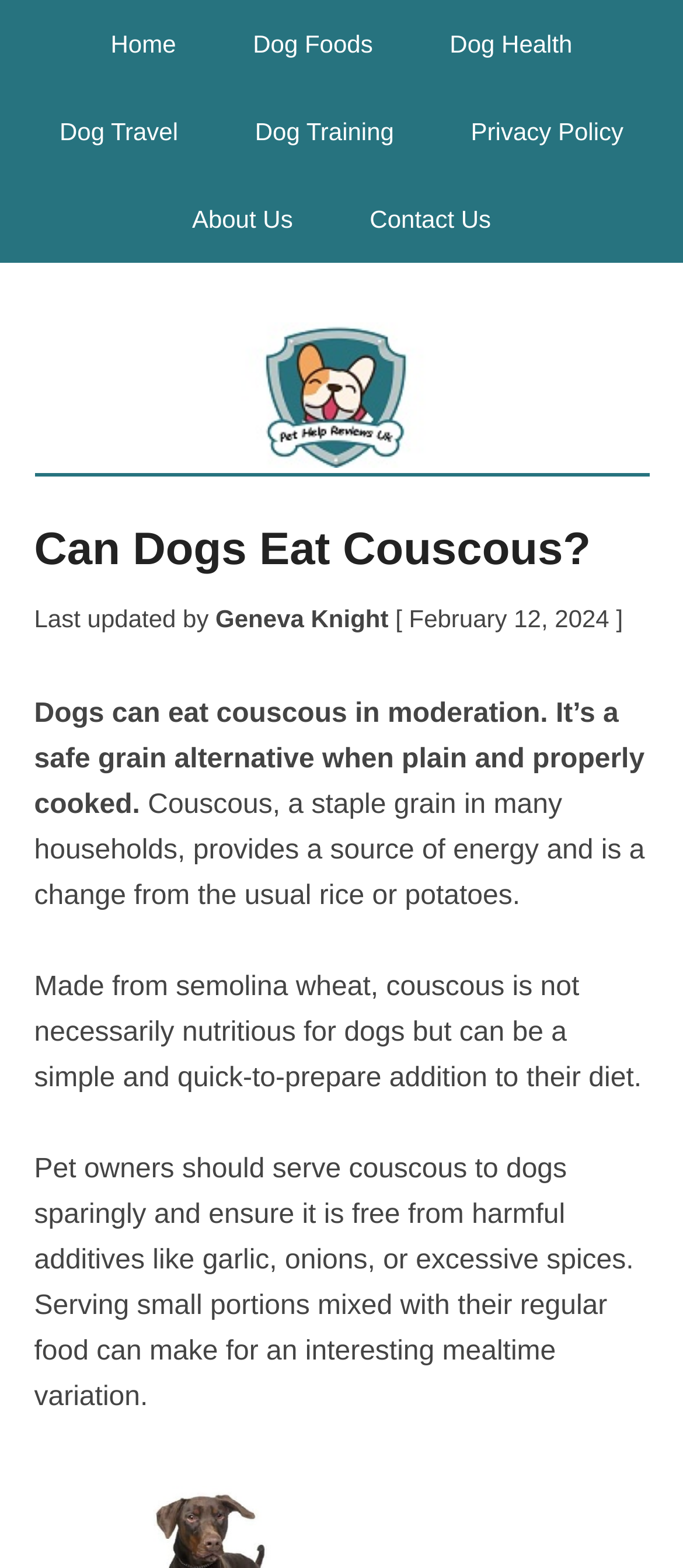Locate the bounding box coordinates of the element you need to click to accomplish the task described by this instruction: "go to pet help reviews uk".

[0.05, 0.201, 0.95, 0.302]